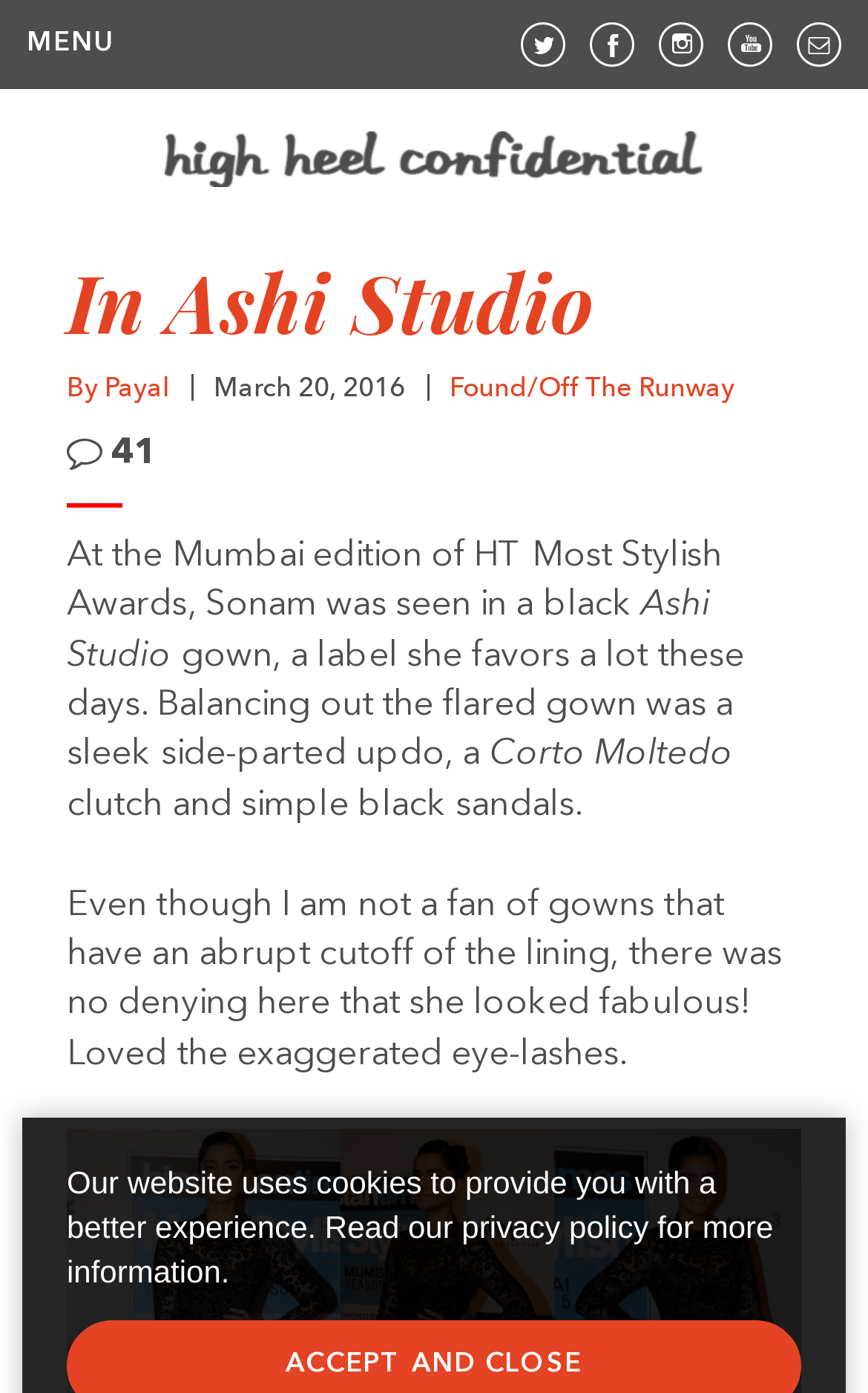Generate a thorough explanation of the webpage's elements.

The webpage appears to be a fashion blog or celebrity news website. At the top left, there is a "MENU" link, followed by a row of social media icons, including Twitter, Facebook, Instagram, and YouTube, each with a corresponding image. To the right of these icons is the "High Heel Confidential Logo".

Below the logo, there is a search bar with a "Submit" button to its right. Underneath the search bar, there are several links, including "CELEB STYLE", "THE P&P PROJECT", "CALENDAR", and "SHOP".

The main content of the webpage is an article about Sonam's outfit at the Mumbai edition of HT Most Stylish Awards. The article is titled "In Ashi Studio" and has a byline "By Payal". The date of the article is March 20, 2016. The article describes Sonam's black Ashi Studio gown and her accessories, including a Corto Moltedo clutch and simple black sandals. The author of the article shares their opinion about Sonam's look, mentioning that they loved her exaggerated eye-lashes.

At the bottom of the webpage, there is a notice about the website's use of cookies and a link to the privacy policy.